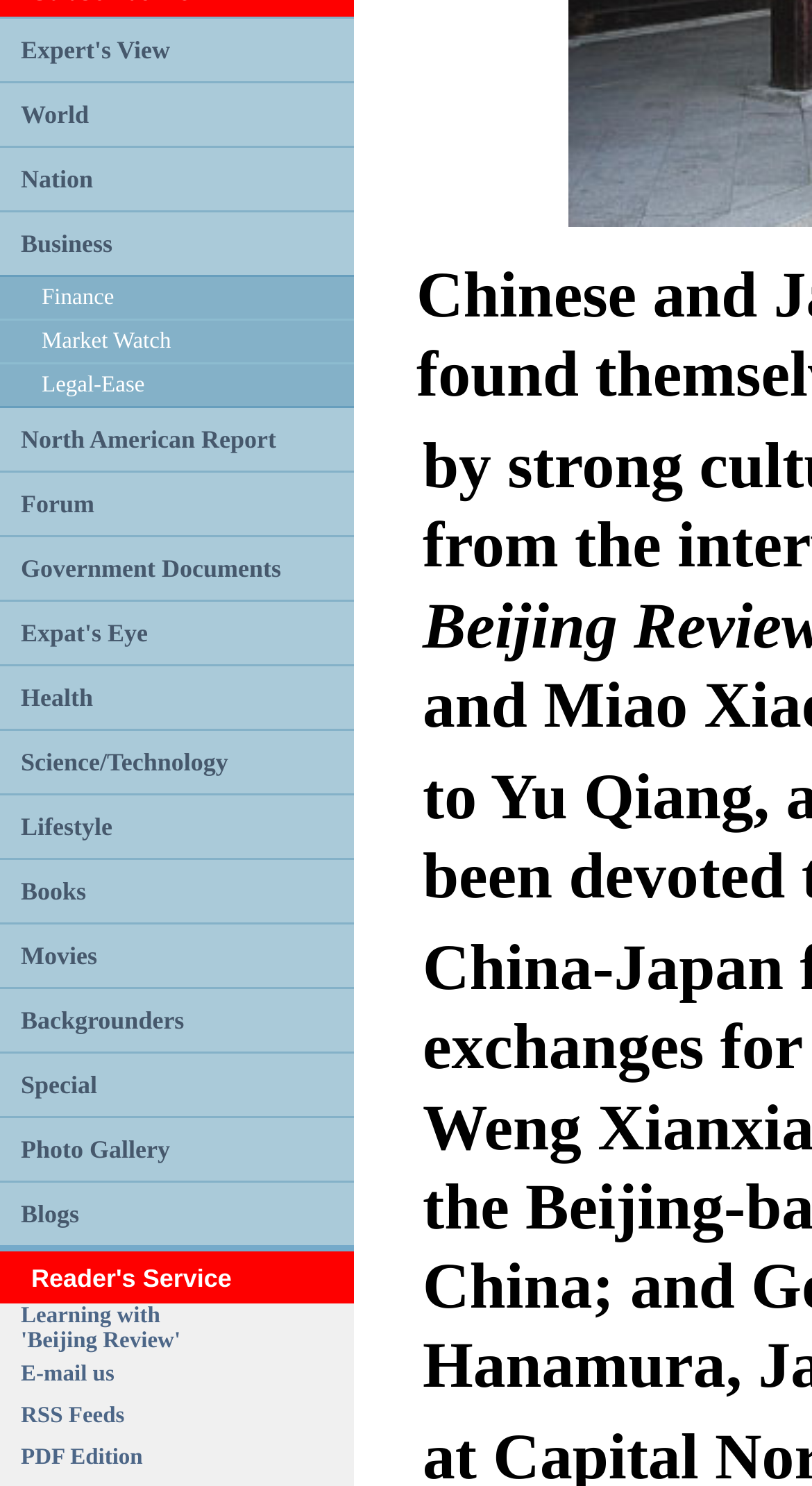Please identify the bounding box coordinates of where to click in order to follow the instruction: "View Expert's View".

[0.026, 0.023, 0.209, 0.043]